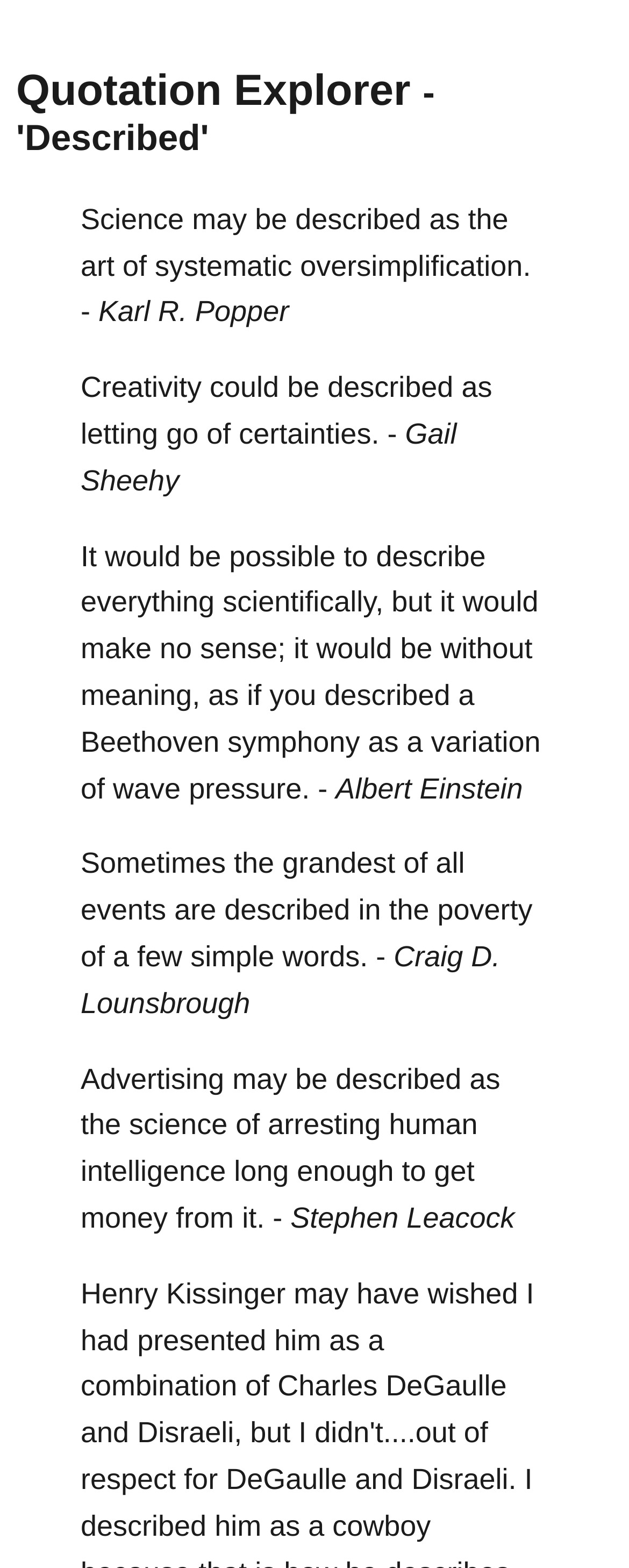What is the topic of the first quote?
Refer to the screenshot and respond with a concise word or phrase.

Science